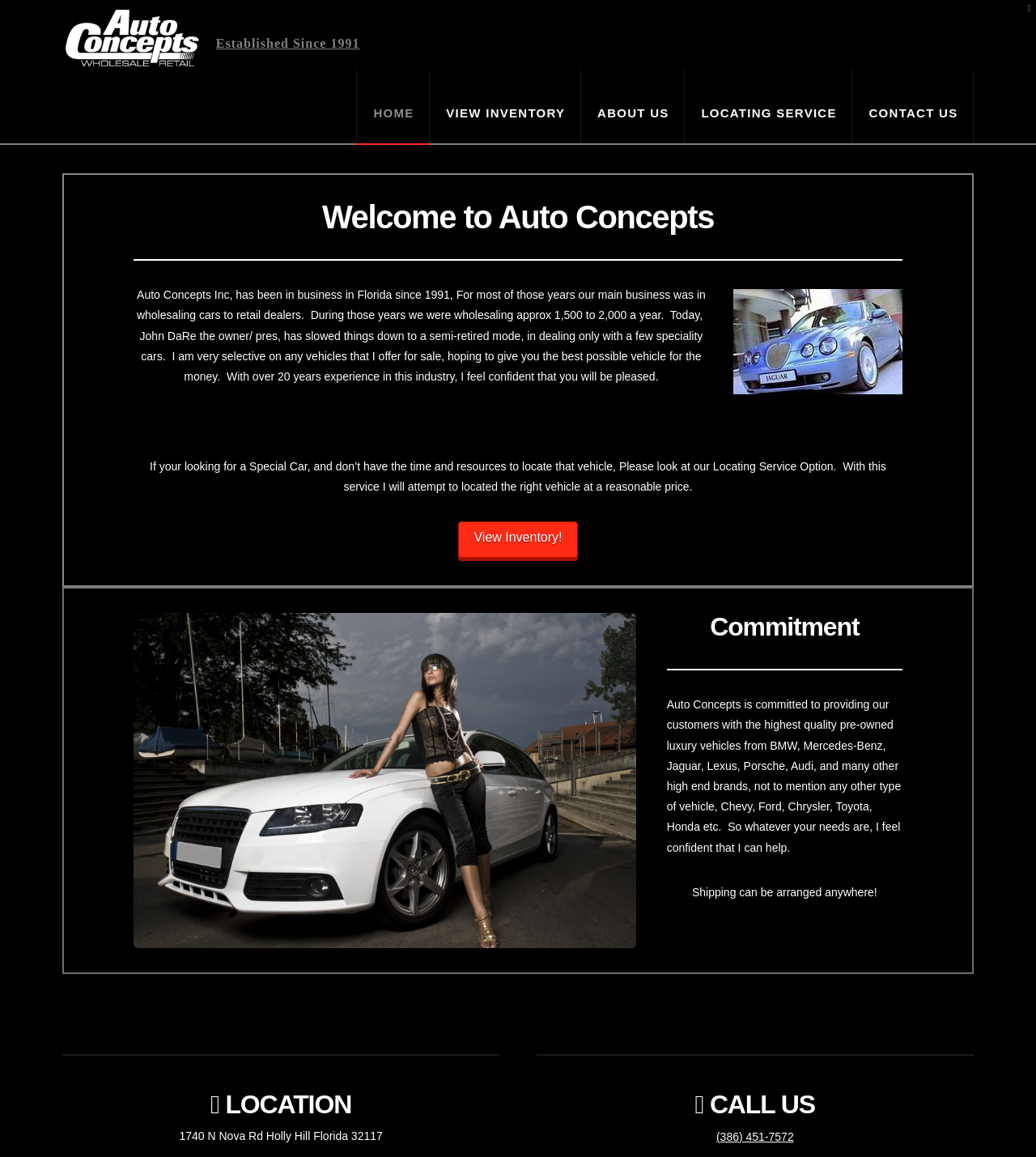Please determine the bounding box coordinates of the element's region to click in order to carry out the following instruction: "Learn more about 'Auto Concepts'". The coordinates should be four float numbers between 0 and 1, i.e., [left, top, right, bottom].

[0.06, 0.006, 0.197, 0.061]